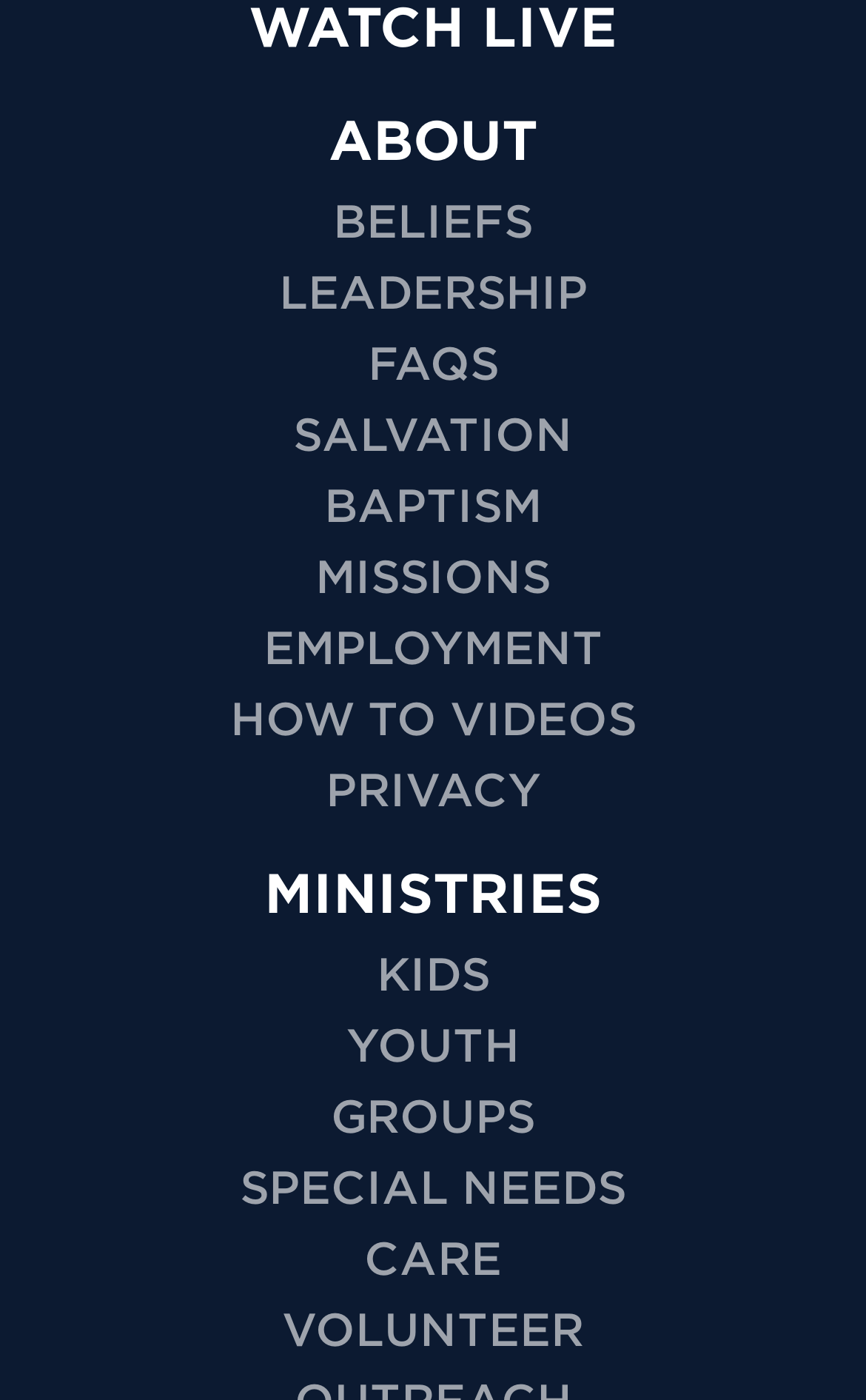Given the content of the image, can you provide a detailed answer to the question?
What is the topic of the 'SALVATION' link?

The 'SALVATION' link is likely related to the concept of salvation in Christianity, which is a central theme in many churches. The link's position among other links related to faith and spirituality further supports this conclusion.